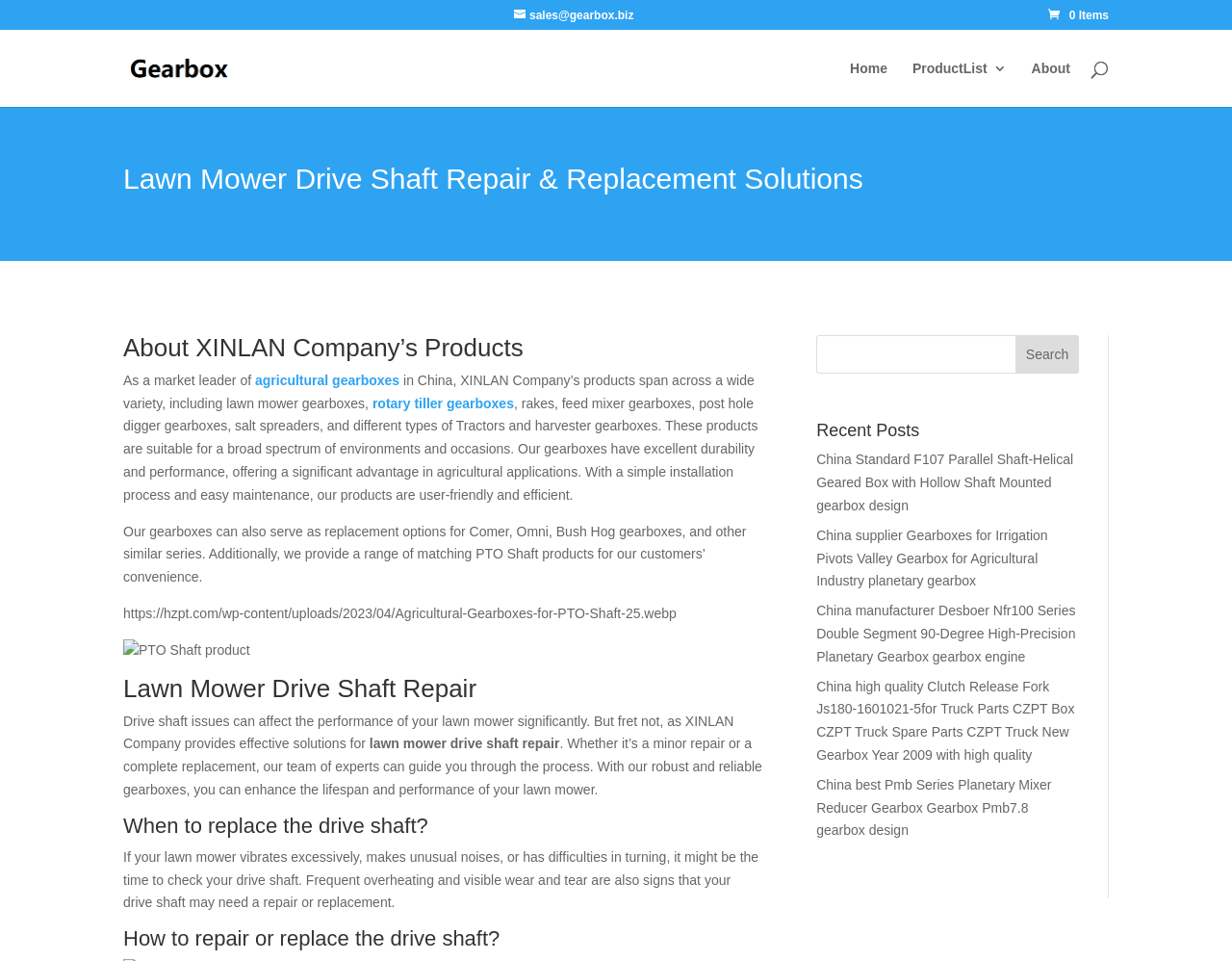Please identify the bounding box coordinates of the element that needs to be clicked to perform the following instruction: "View the profile of Paxina Thistleknot".

None